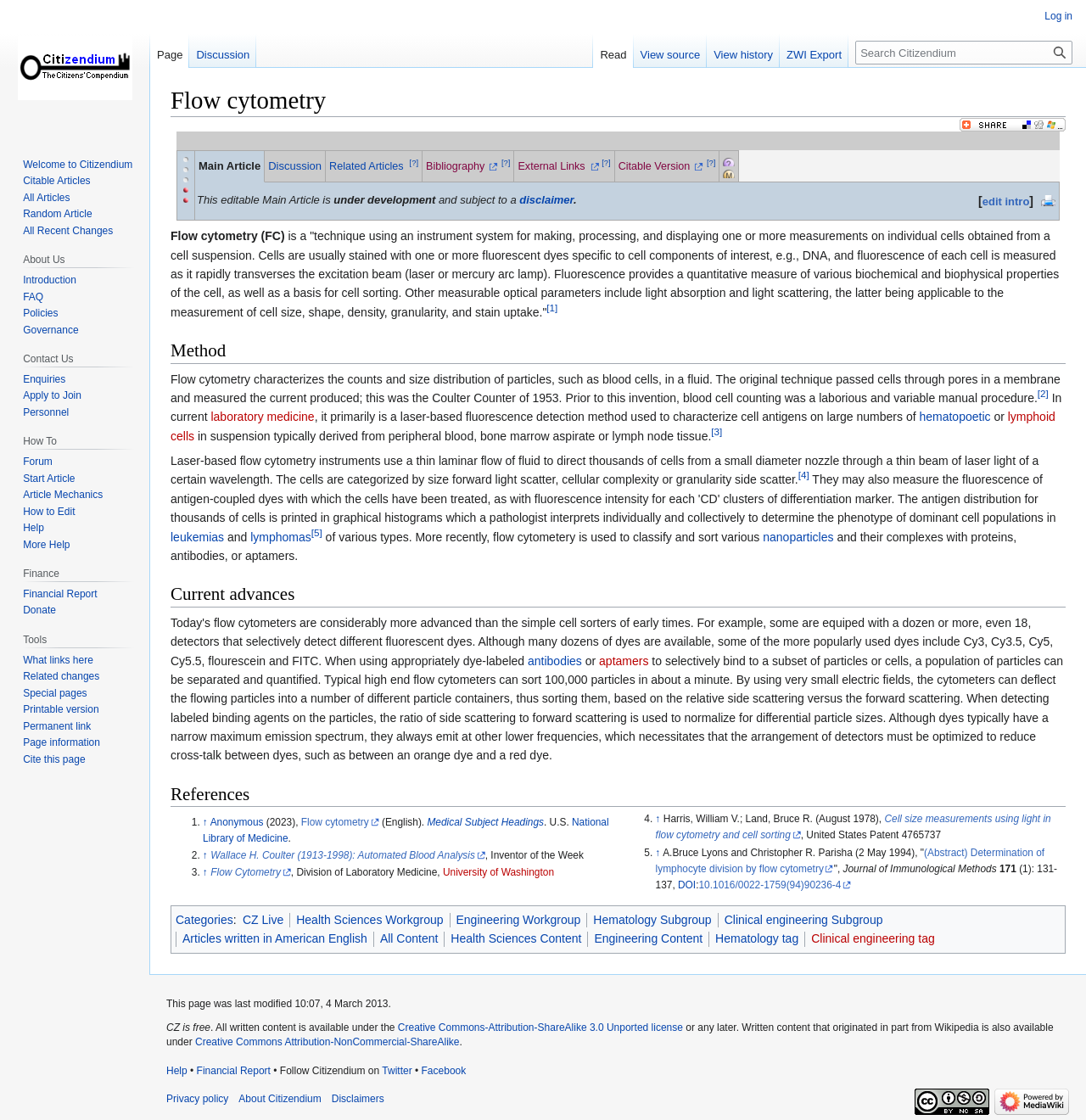What is flow cytometry?
Utilize the information in the image to give a detailed answer to the question.

Flow cytometry is a technique that uses an instrument system to make, process, and display one or more measurements on individual cells obtained from a cell suspension. It is used to characterize cell antigens on large numbers of hematopoetic or lymphoid cells in suspension.